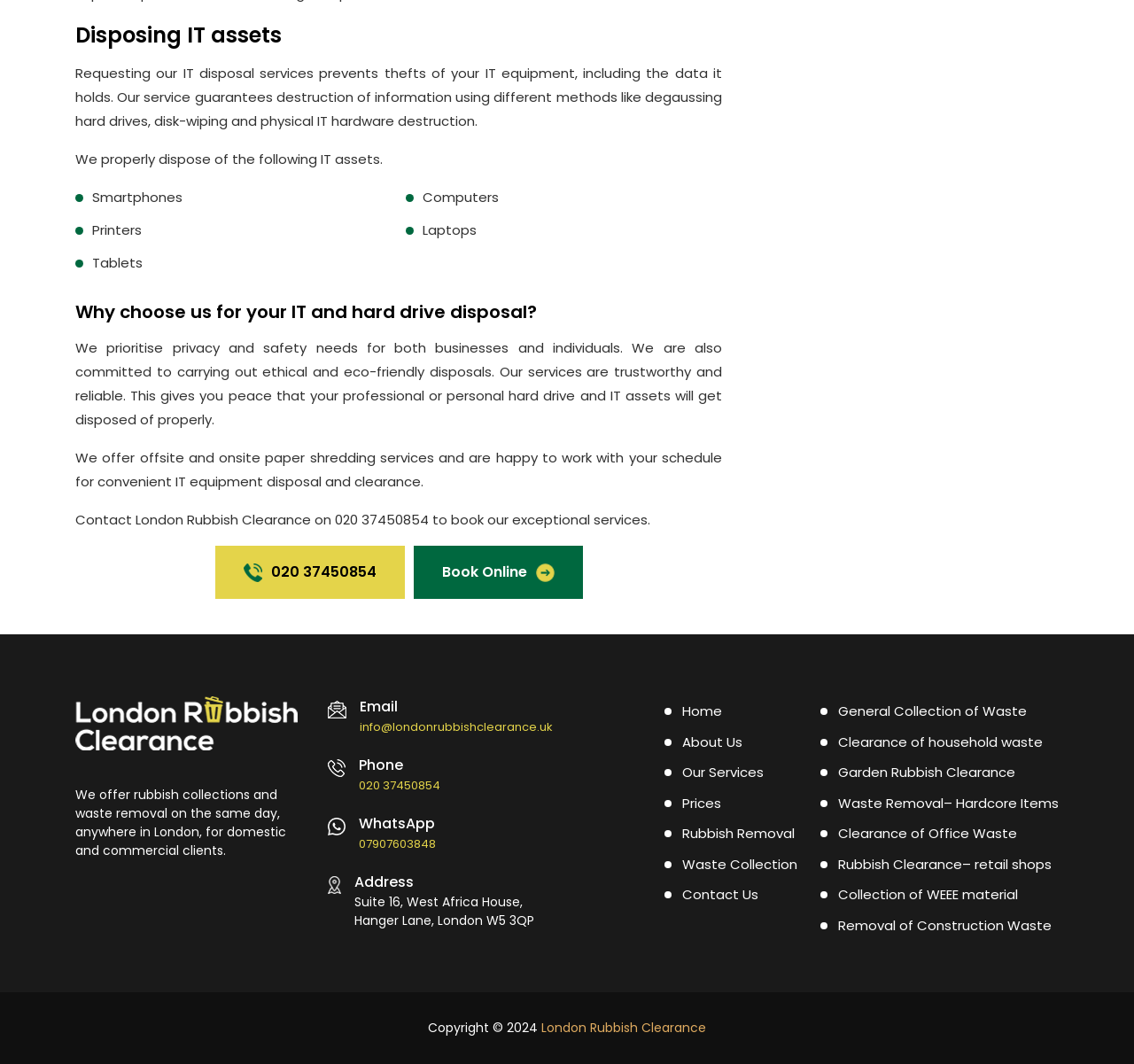Locate the bounding box coordinates of the element I should click to achieve the following instruction: "Email the company".

[0.317, 0.675, 0.488, 0.693]